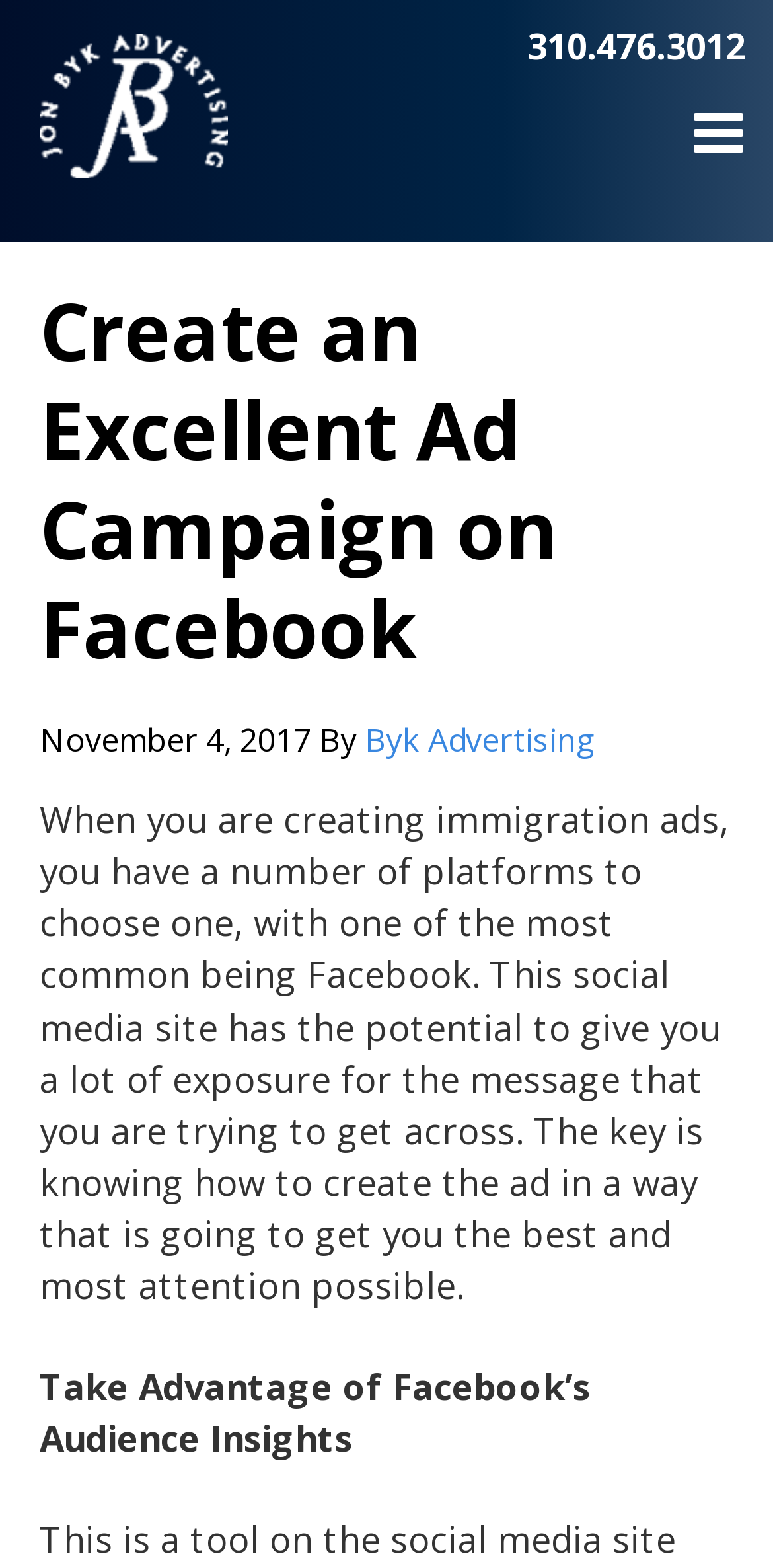What is the next topic discussed in the article?
Utilize the information in the image to give a detailed answer to the question.

After introducing the concept of creating immigration ads on Facebook, the article appears to be discussing the topic of 'Take Advantage of Facebook’s Audience Insights' which is mentioned in the subsequent section of the webpage.